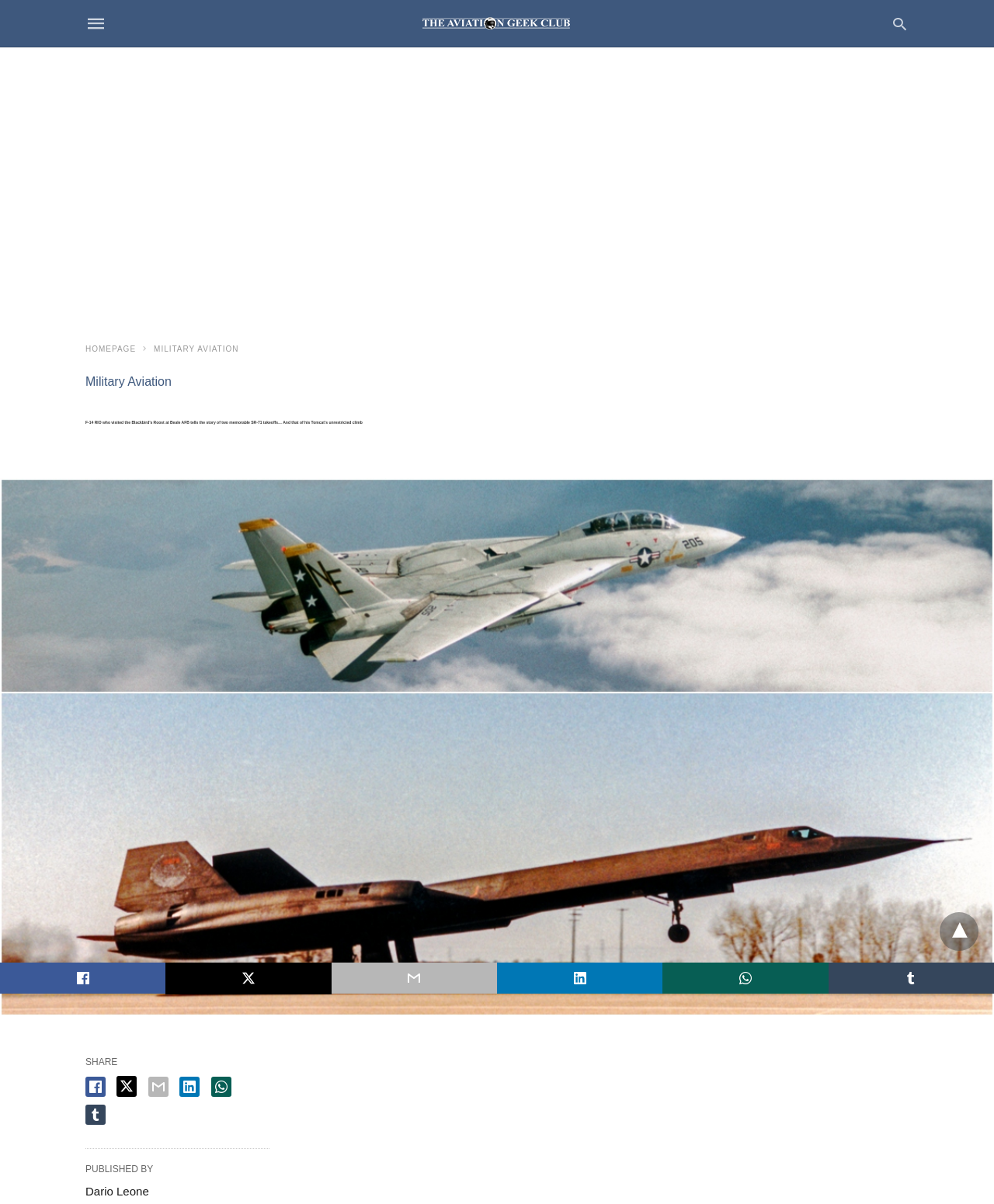Please determine the bounding box coordinates, formatted as (top-left x, top-left y, bottom-right x, bottom-right y), with all values as floating point numbers between 0 and 1. Identify the bounding box of the region described as: title="linkedin share"

[0.5, 0.799, 0.667, 0.825]